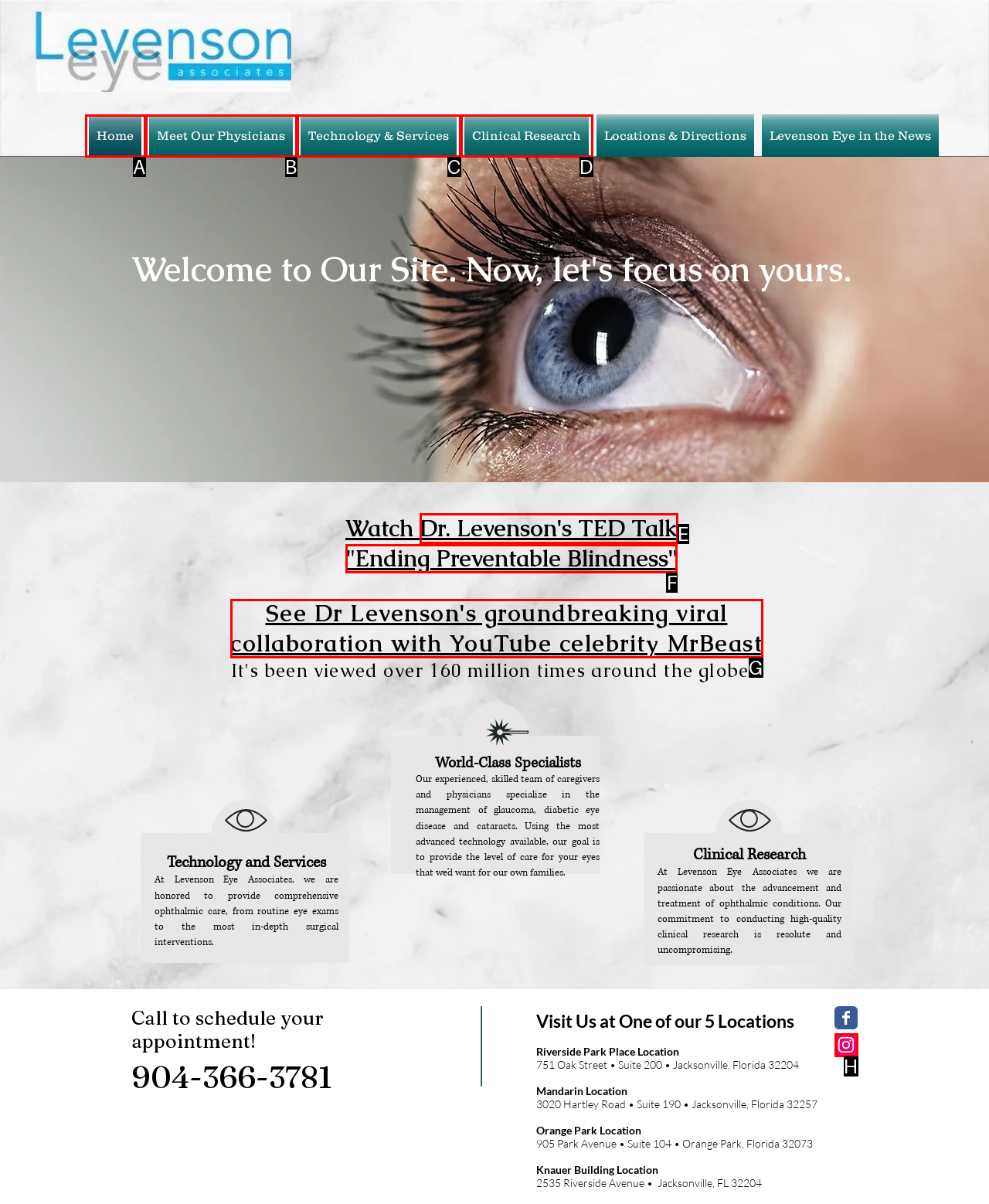Which UI element matches this description: Technology & Services?
Reply with the letter of the correct option directly.

C